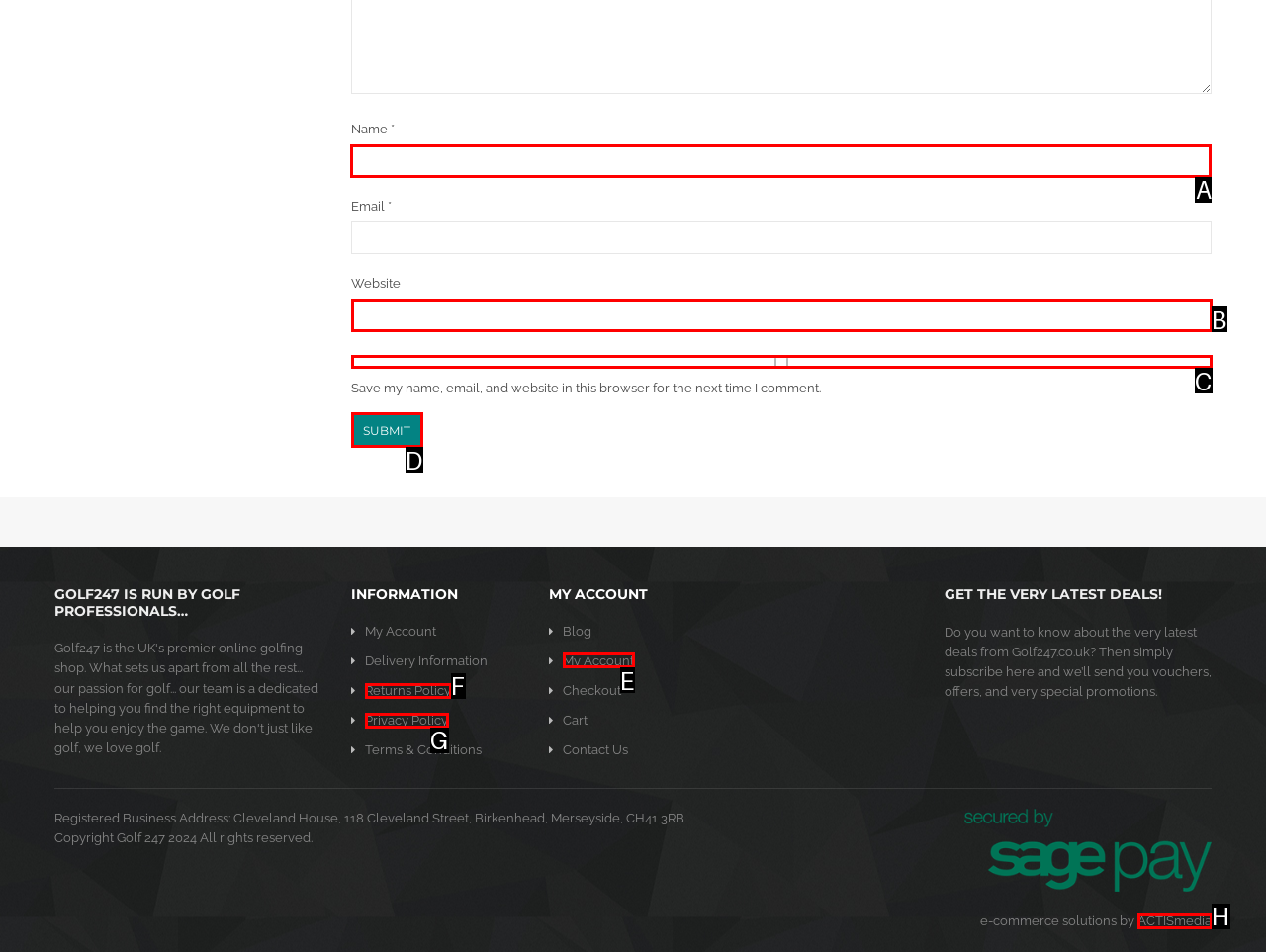Tell me the letter of the UI element I should click to accomplish the task: Enter your name based on the choices provided in the screenshot.

A